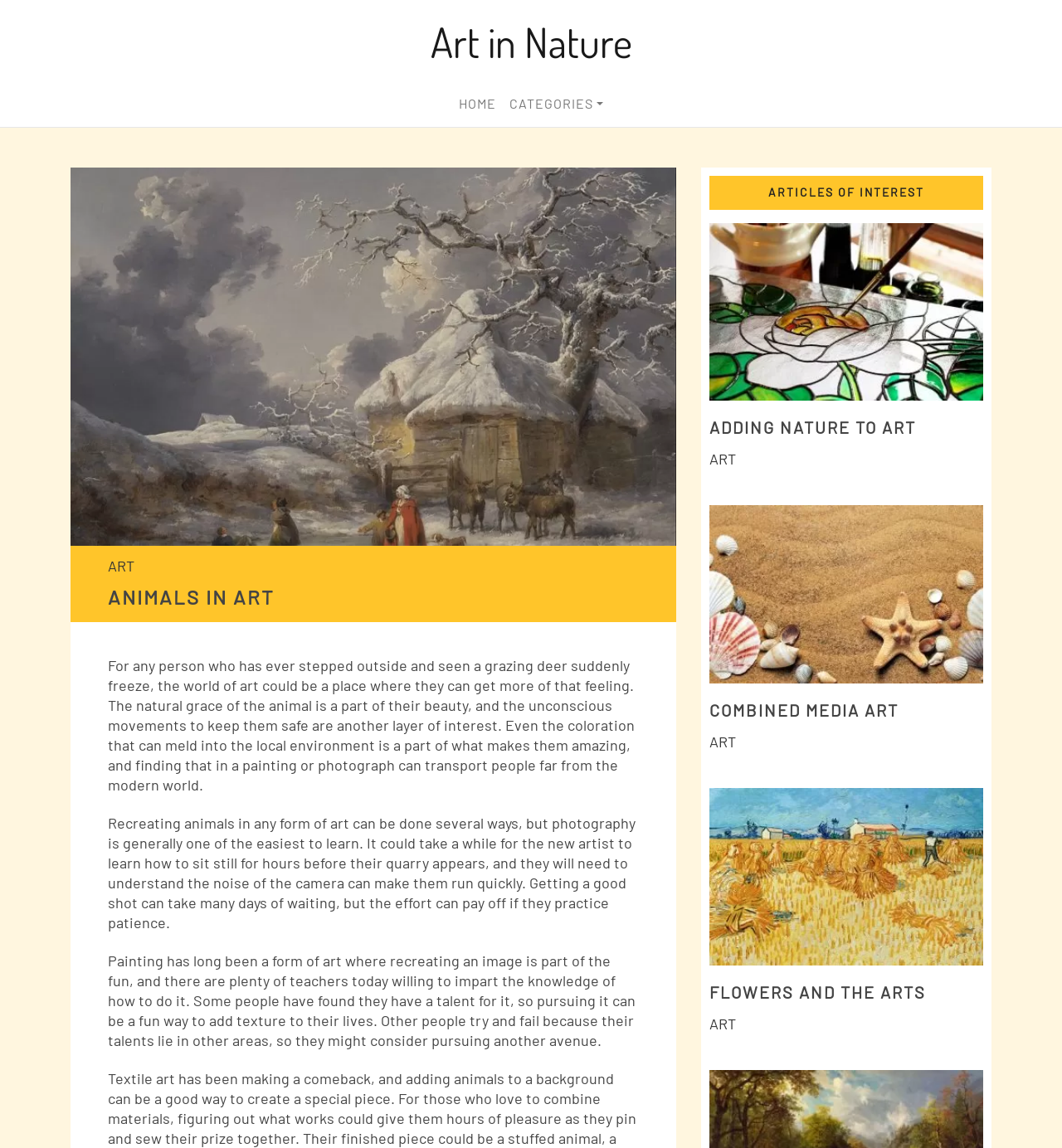Mark the bounding box of the element that matches the following description: "Adding Nature to Art".

[0.668, 0.364, 0.862, 0.381]